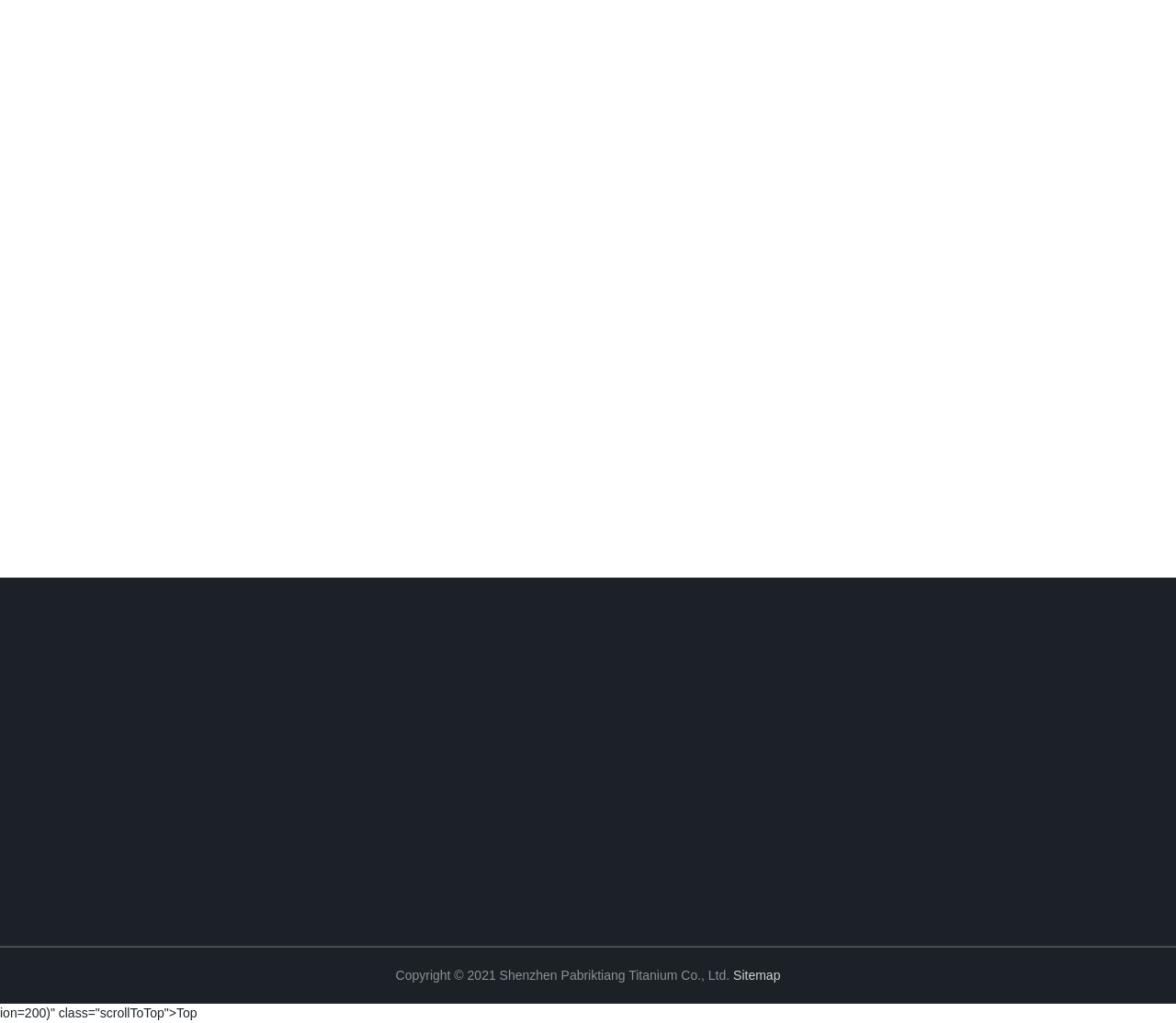Pinpoint the bounding box coordinates of the clickable area necessary to execute the following instruction: "Click the 'Previous' button". The coordinates should be given as four float numbers between 0 and 1, namely [left, top, right, bottom].

[0.924, 0.197, 0.942, 0.211]